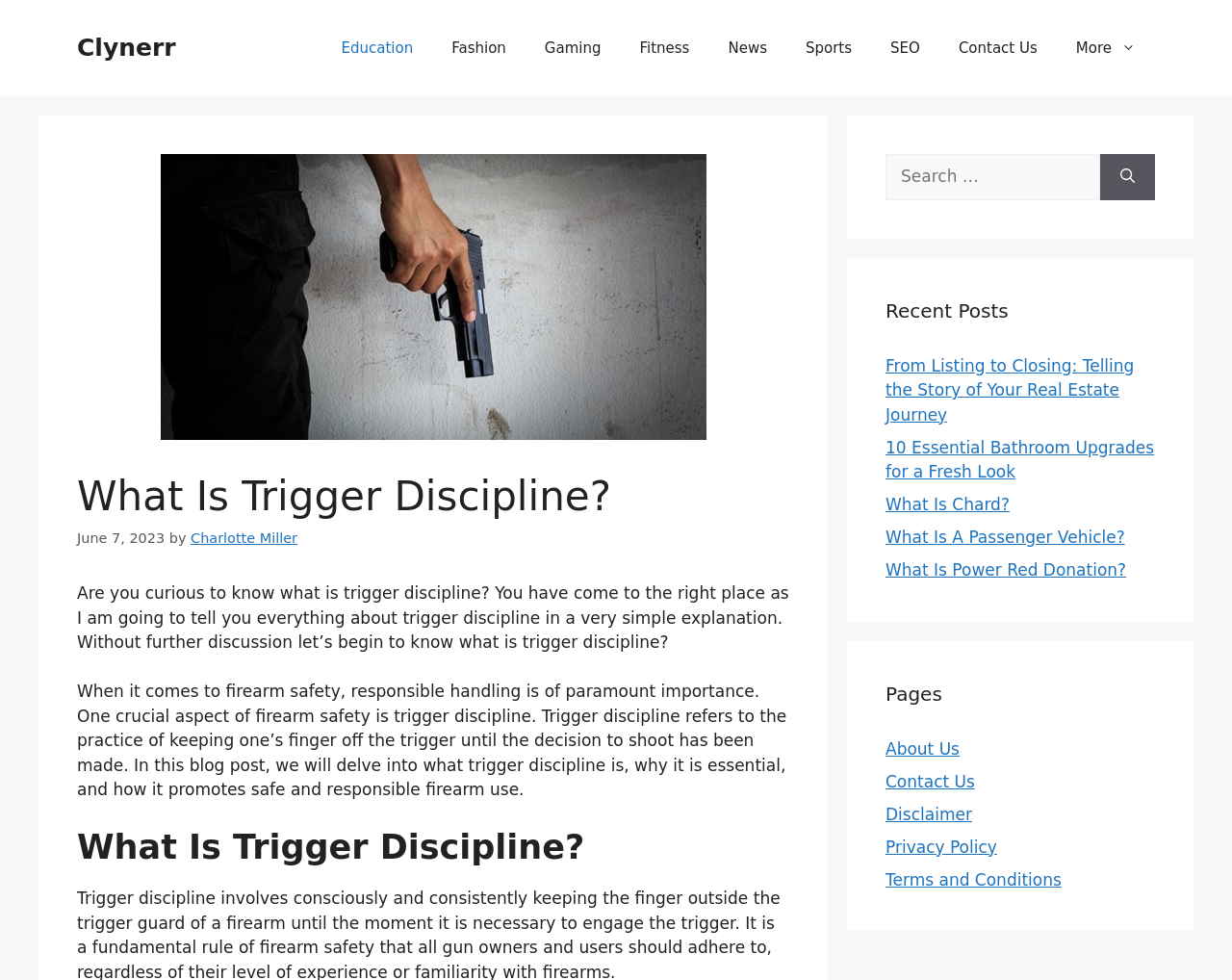Could you locate the bounding box coordinates for the section that should be clicked to accomplish this task: "Visit the 'About Us' page".

[0.719, 0.754, 0.779, 0.774]